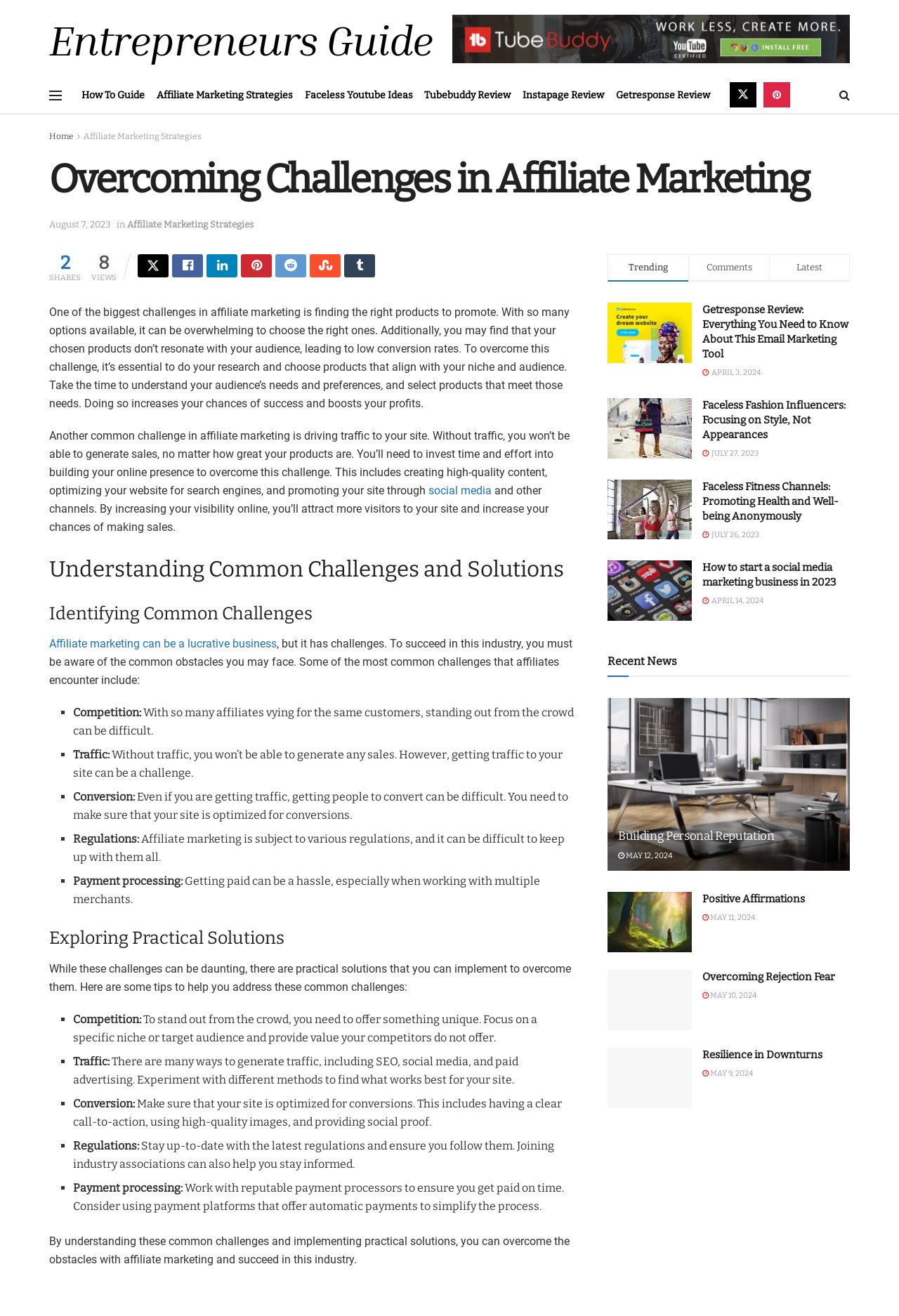Answer the question using only a single word or phrase: 
What is necessary to overcome the challenge of driving traffic to a site?

Investing time and effort